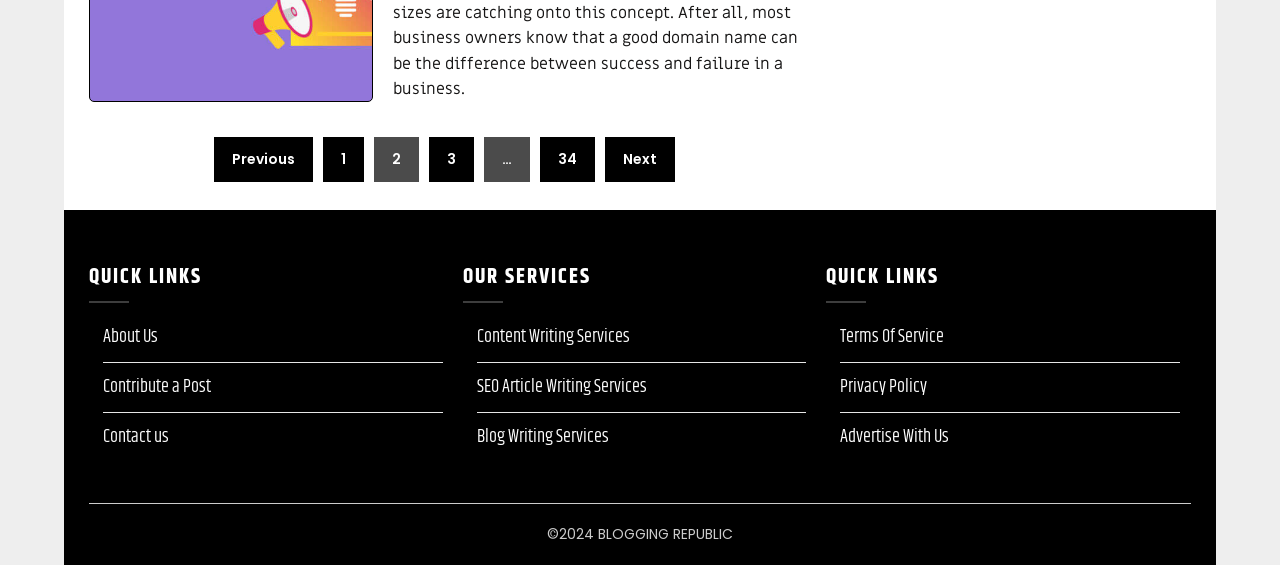Give the bounding box coordinates for the element described by: "Blog Writing Services".

[0.372, 0.749, 0.476, 0.799]